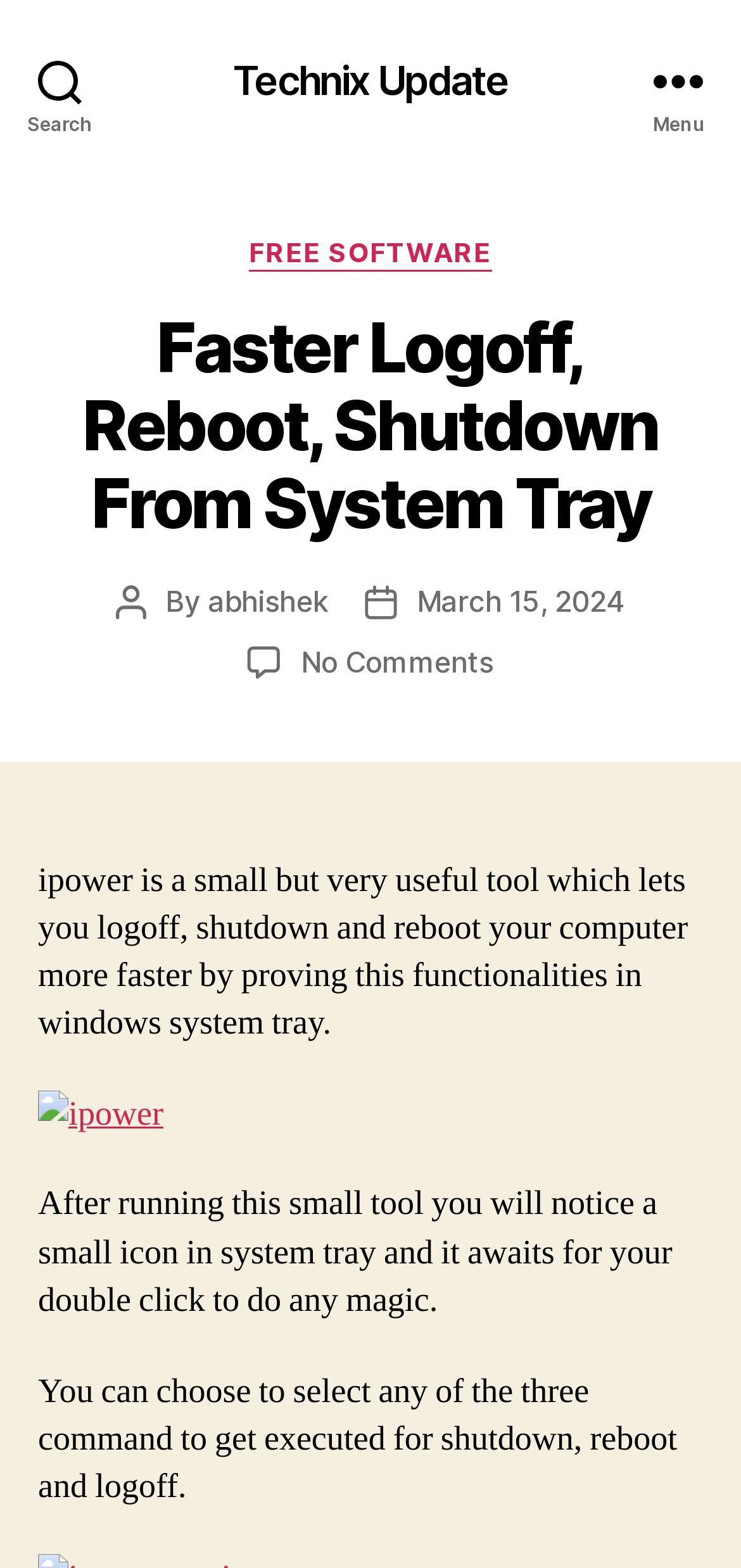From the details in the image, provide a thorough response to the question: Where does the tool icon appear after running?

According to the article, after running the tool, an icon appears in the system tray, awaiting a double click to execute one of the three commands.